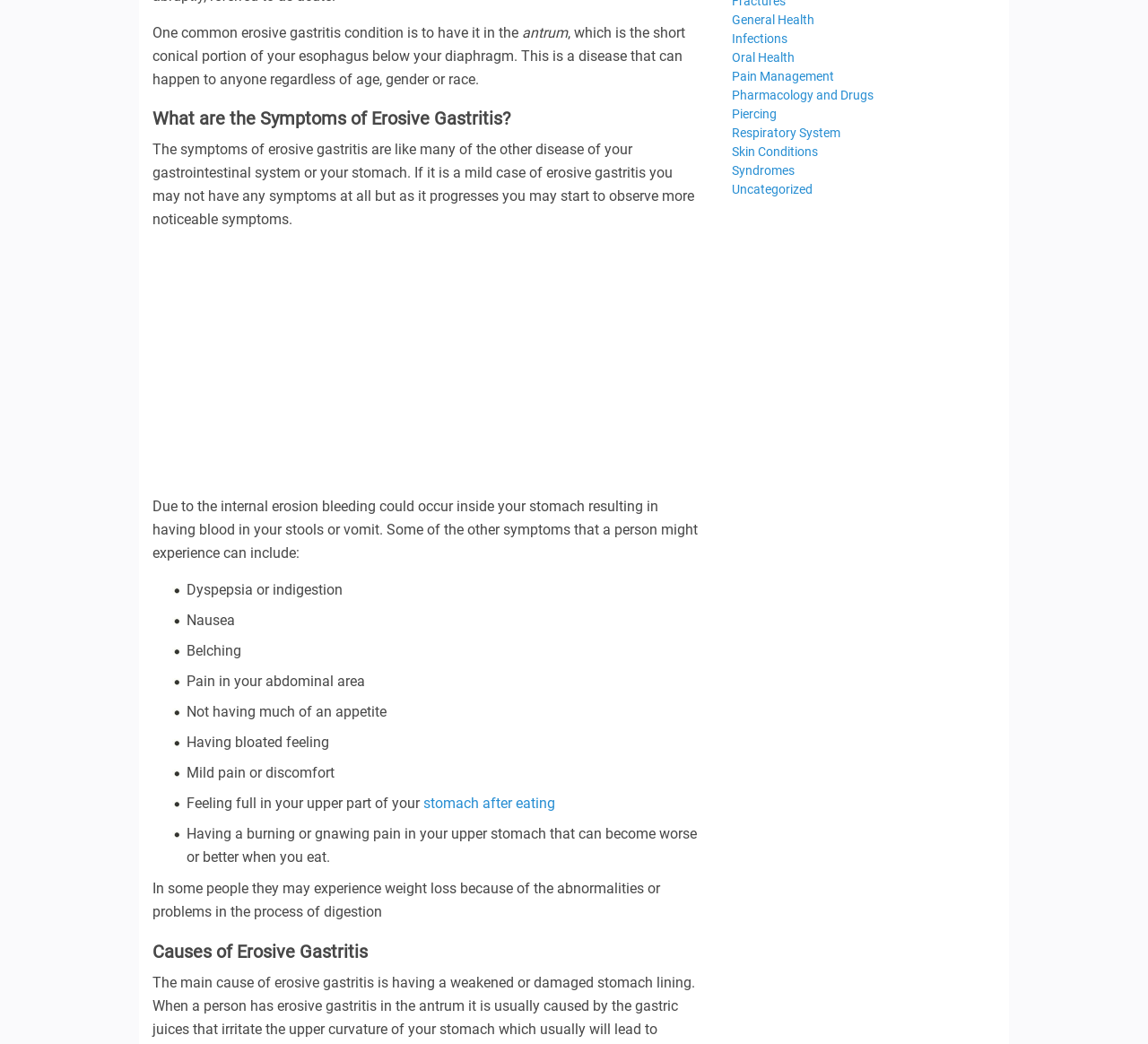Identify and provide the bounding box for the element described by: "Piercing".

[0.637, 0.102, 0.676, 0.116]